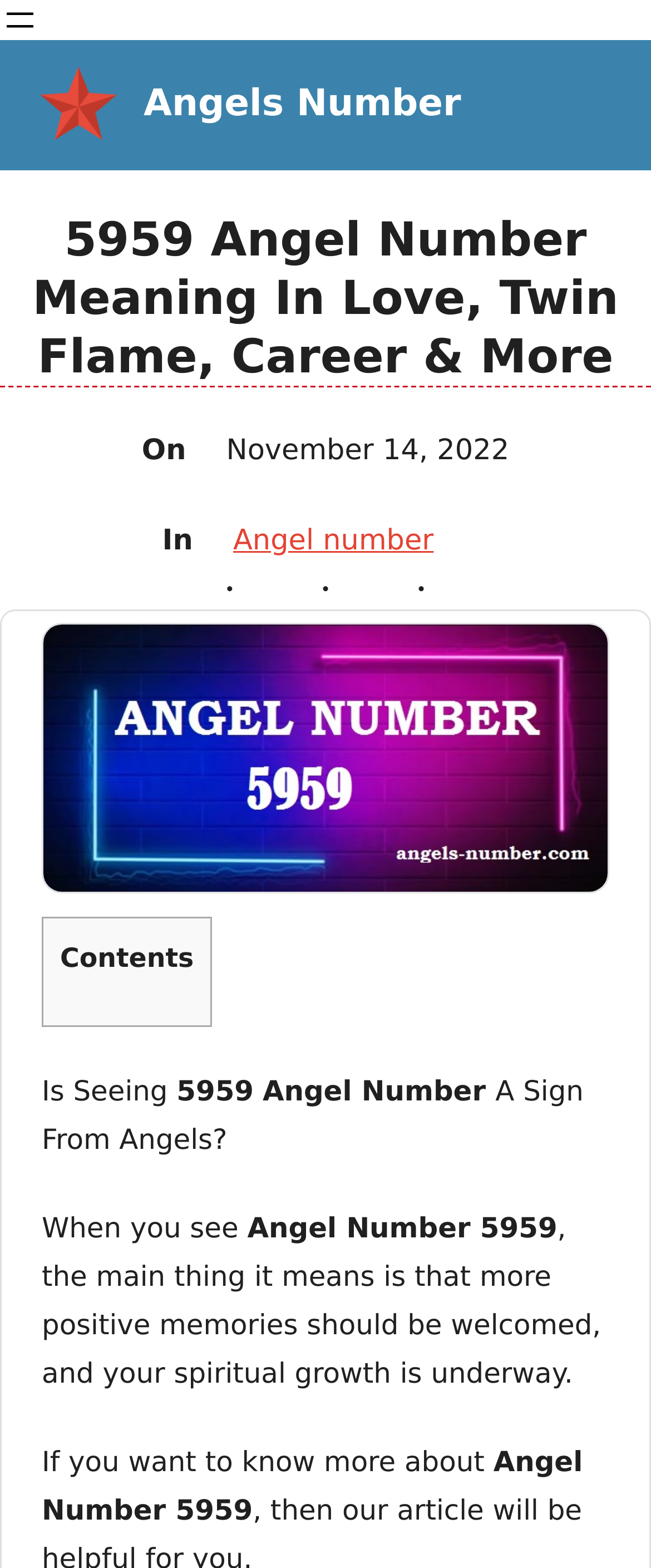What is the purpose of the article? Observe the screenshot and provide a one-word or short phrase answer.

To provide information about Angel Number 5959